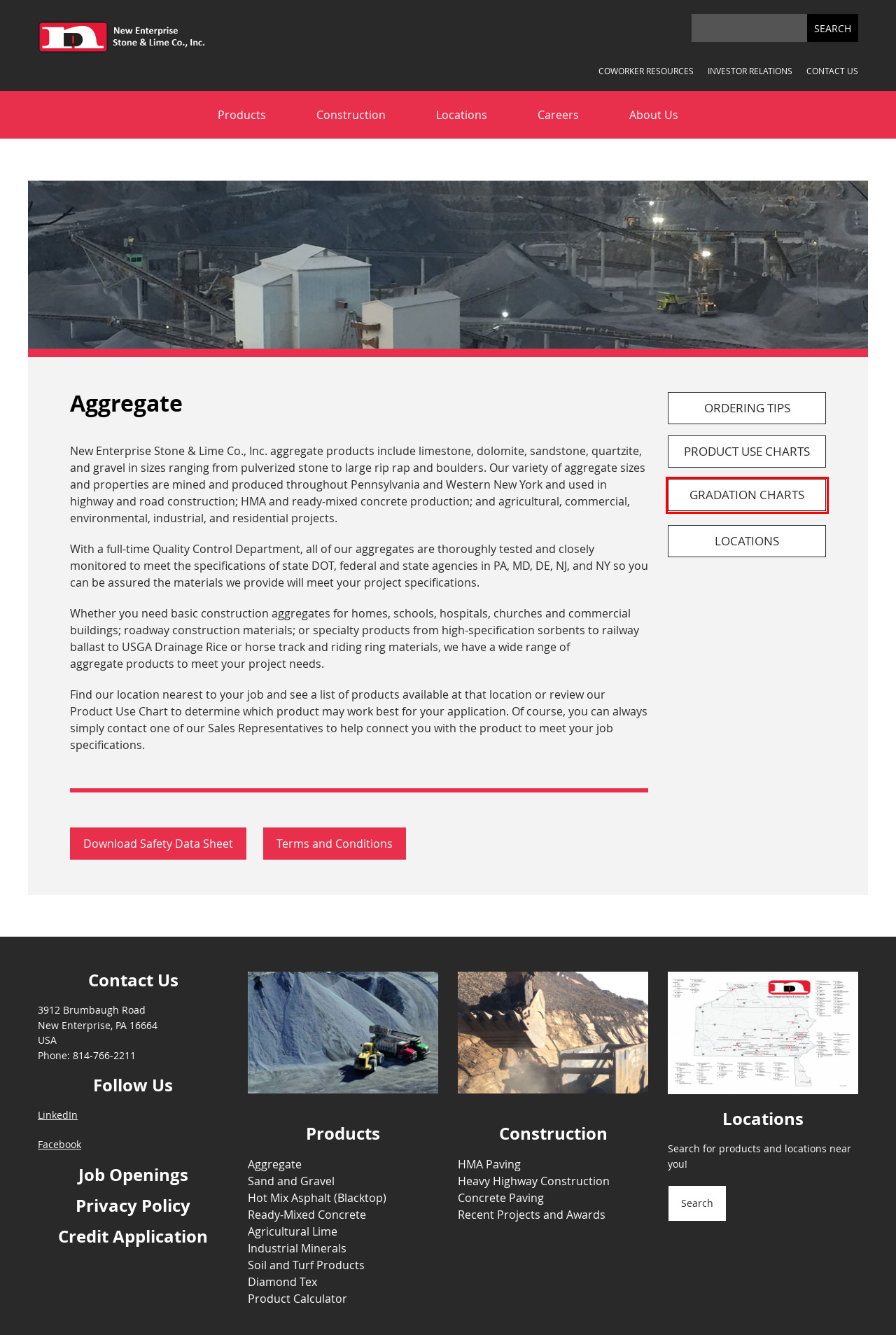Analyze the screenshot of a webpage with a red bounding box and select the webpage description that most accurately describes the new page resulting from clicking the element inside the red box. Here are the candidates:
A. Sand and Gravel - New Enterprise Stone & Lime Co., Inc.
B. Agricultural Lime - New Enterprise Stone & Lime Co., Inc.
C. Ready-Mixed Concrete - New Enterprise Stone & Lime Co., Inc.
D. Gradation Charts - New Enterprise Stone & Lime Co., Inc.
E. NESL Credit Application - New Enterprise Stone & Lime Co., Inc.
F. PA DEP Restrictions - New Enterprise Stone & Lime Co., Inc.
G. Construction - New Enterprise Stone & Lime Co., Inc.
H. Safety - New Enterprise Stone & Lime Co., Inc.

D